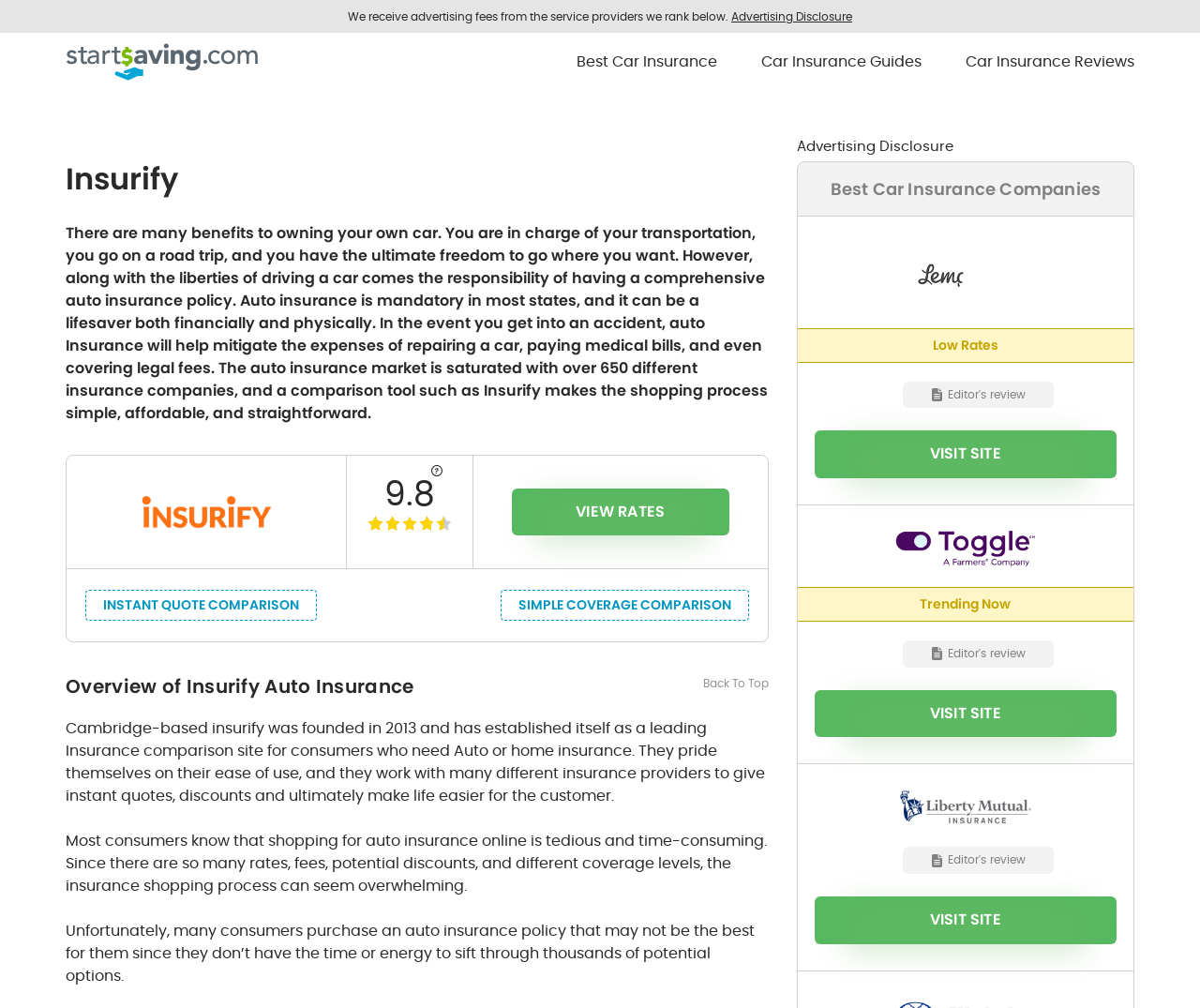What is the purpose of Insurify?
Refer to the image and provide a one-word or short phrase answer.

To compare auto insurance rates